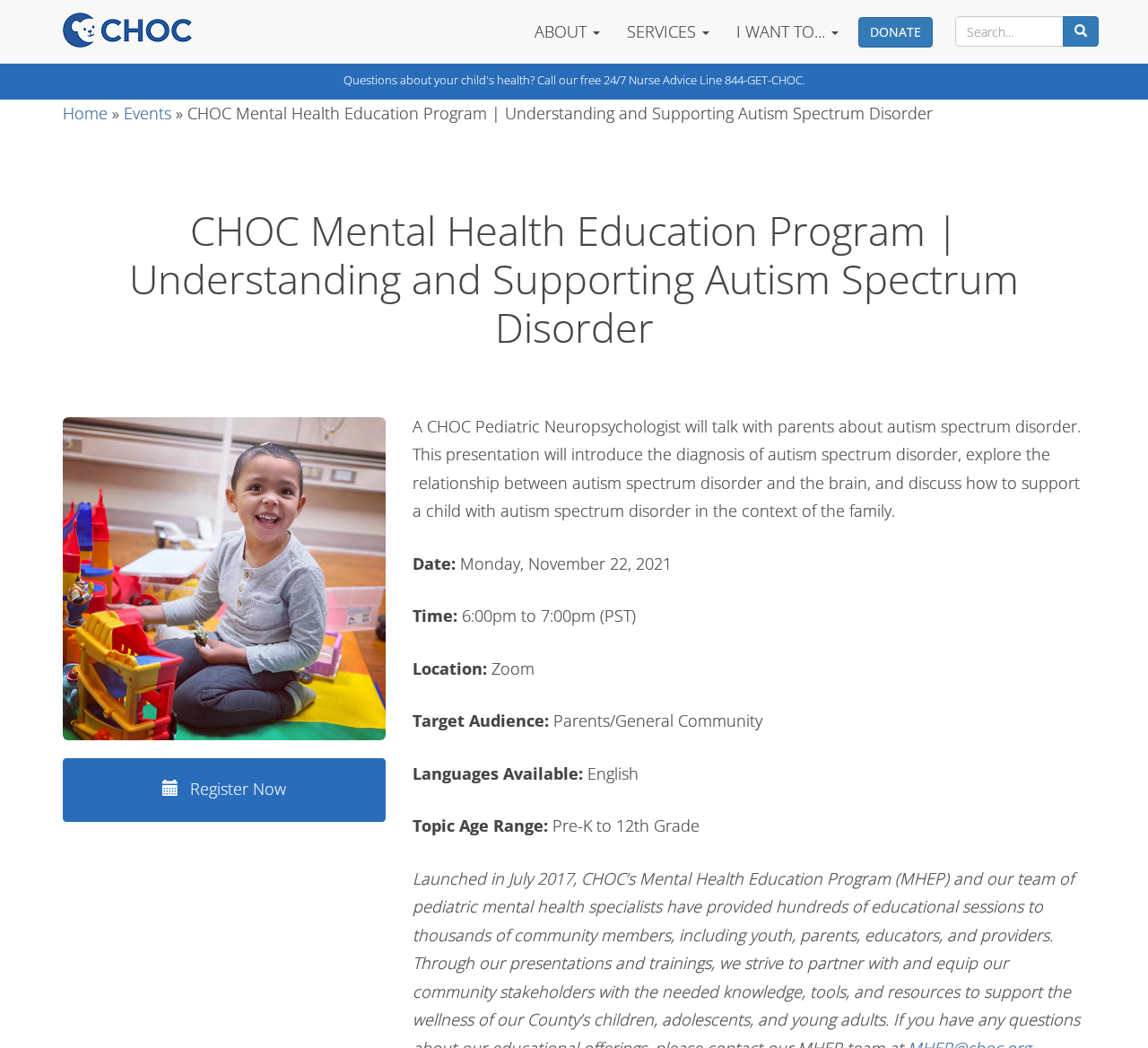Determine the bounding box coordinates of the element's region needed to click to follow the instruction: "Register for the event". Provide these coordinates as four float numbers between 0 and 1, formatted as [left, top, right, bottom].

[0.166, 0.742, 0.249, 0.762]